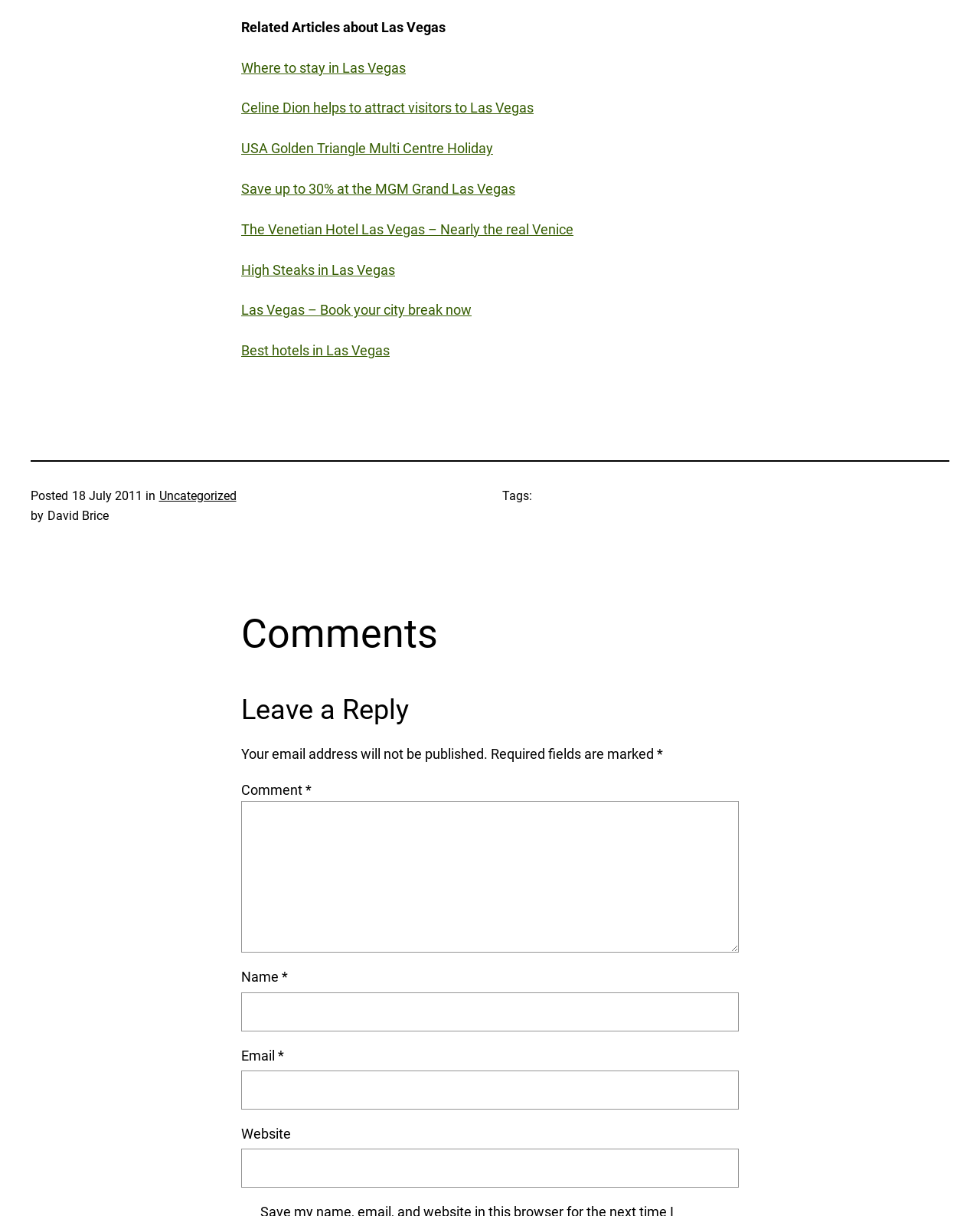Provide a one-word or short-phrase response to the question:
How many links are there in the webpage?

8